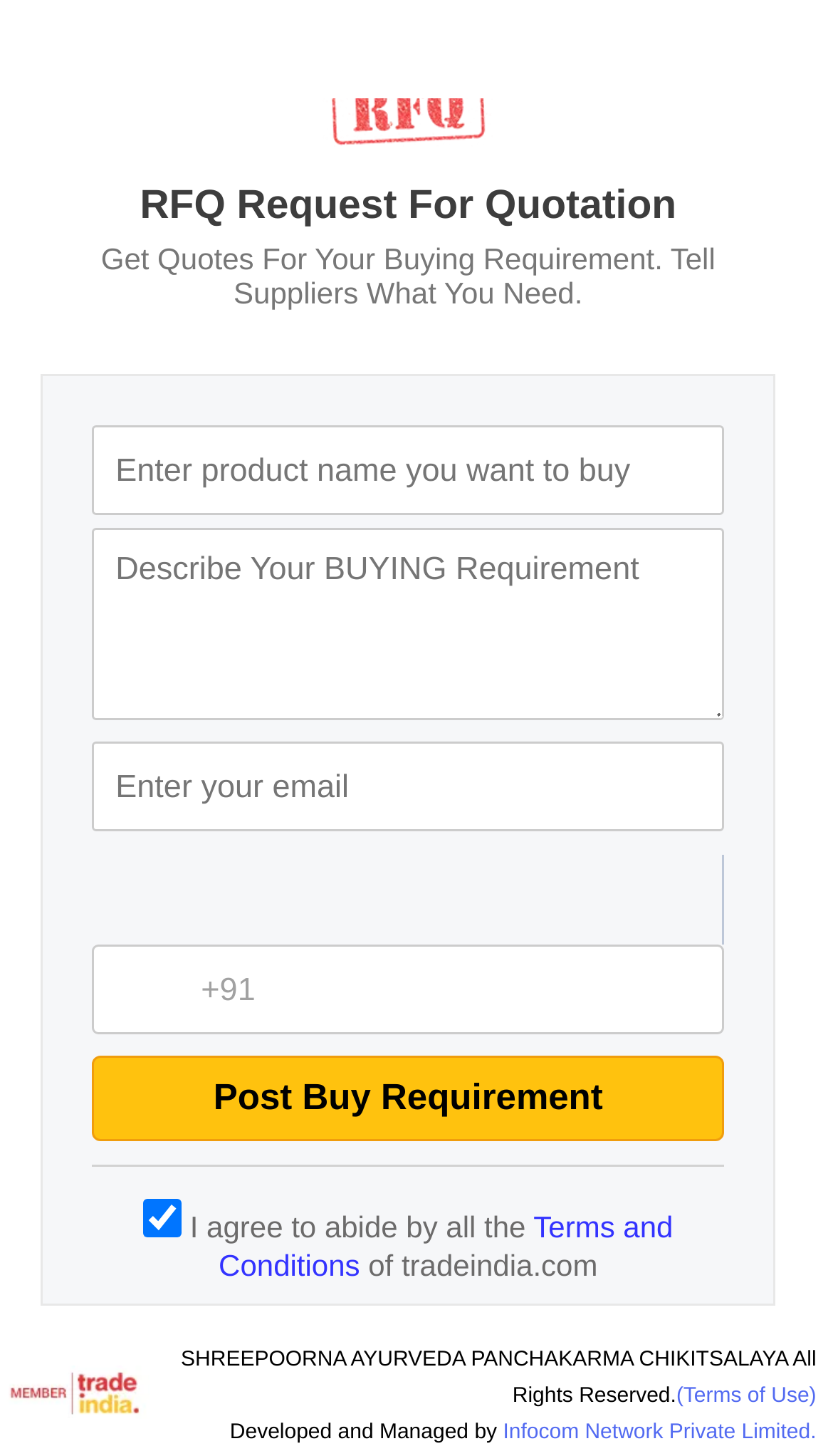Determine the bounding box coordinates of the section to be clicked to follow the instruction: "Post Buy Requirement". The coordinates should be given as four float numbers between 0 and 1, formatted as [left, top, right, bottom].

[0.111, 0.725, 0.869, 0.784]